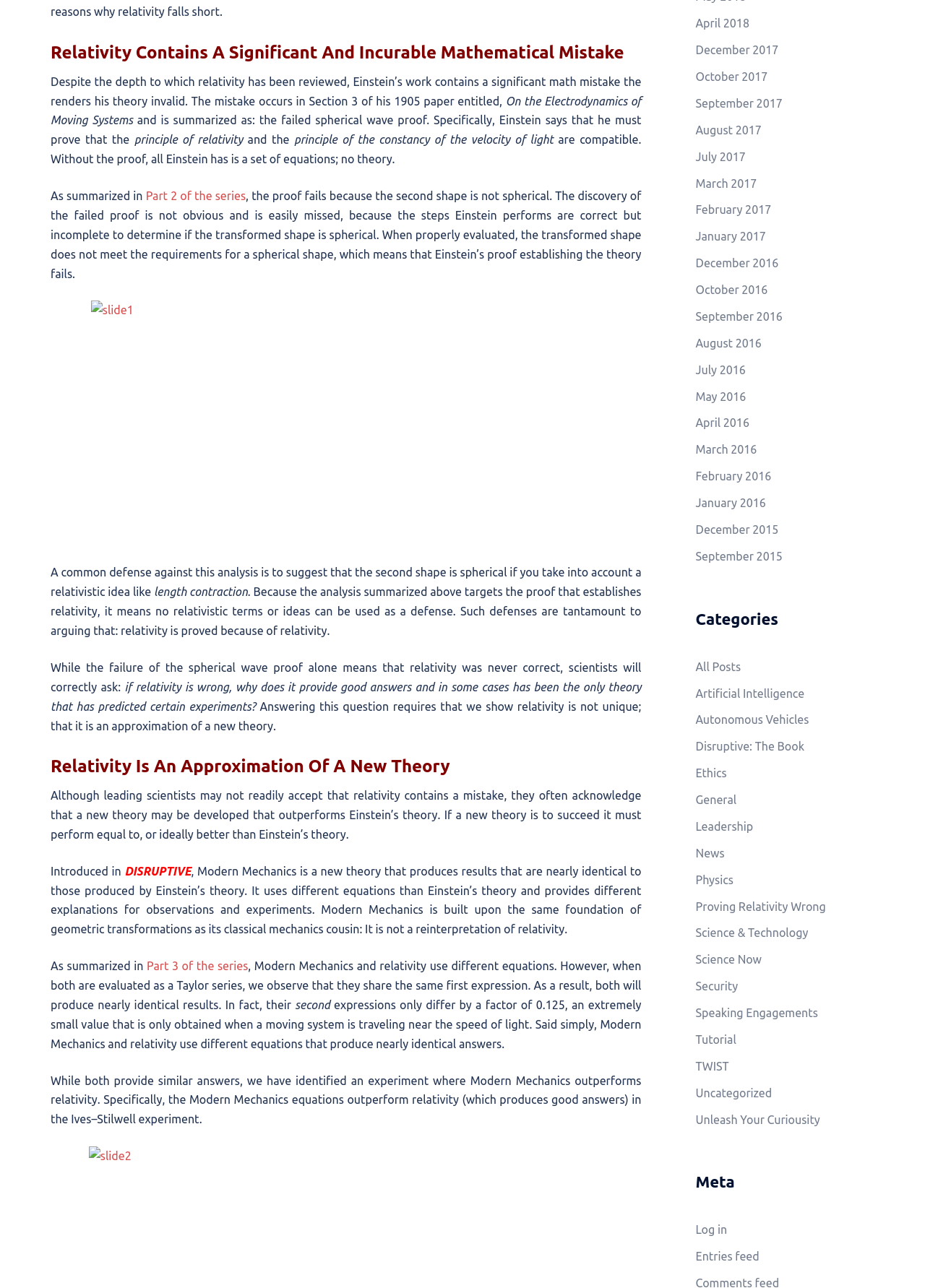Predict the bounding box of the UI element based on this description: "alt="slide1"".

[0.055, 0.234, 0.693, 0.424]